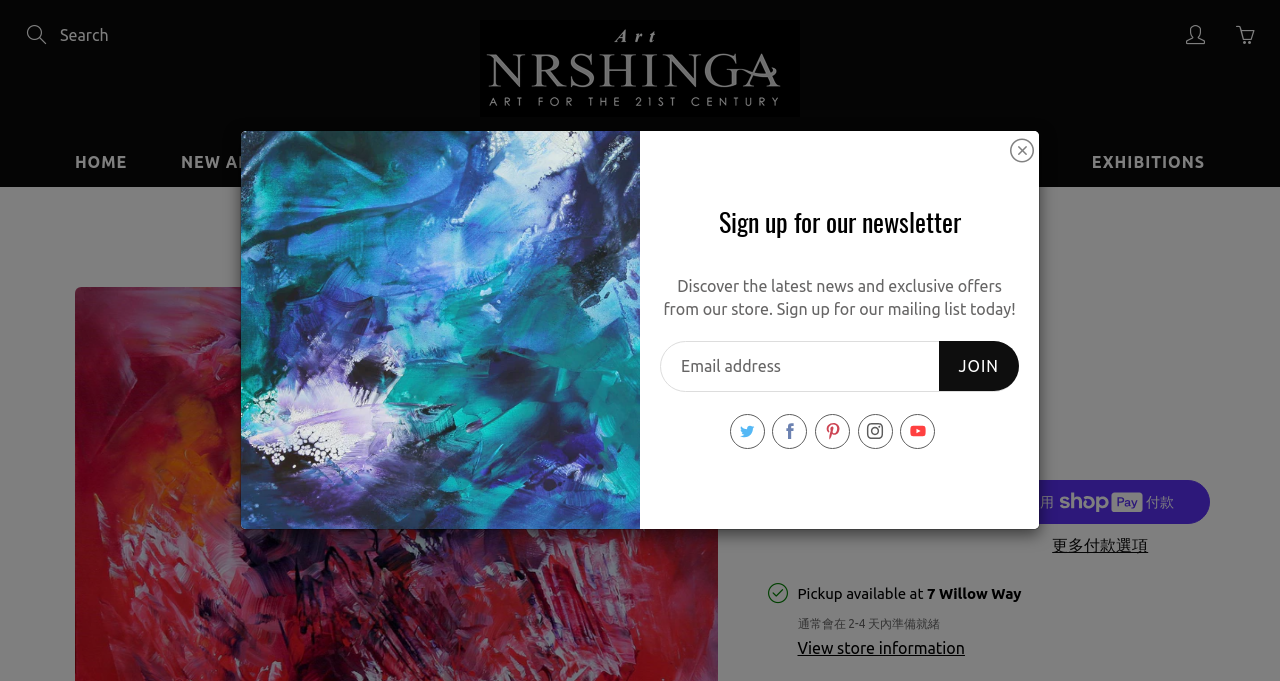What type of art is sold on this website?
We need a detailed and meticulous answer to the question.

Based on the webpage, I can see that the website sells original abstract paintings from a British artist, Paresh Nrshinga. The website also has various categories of abstract art, such as Fluid and Vibrant Abstract, Blurred Lines Abstract, and Minimalist Art, which suggests that the website specializes in abstract art.